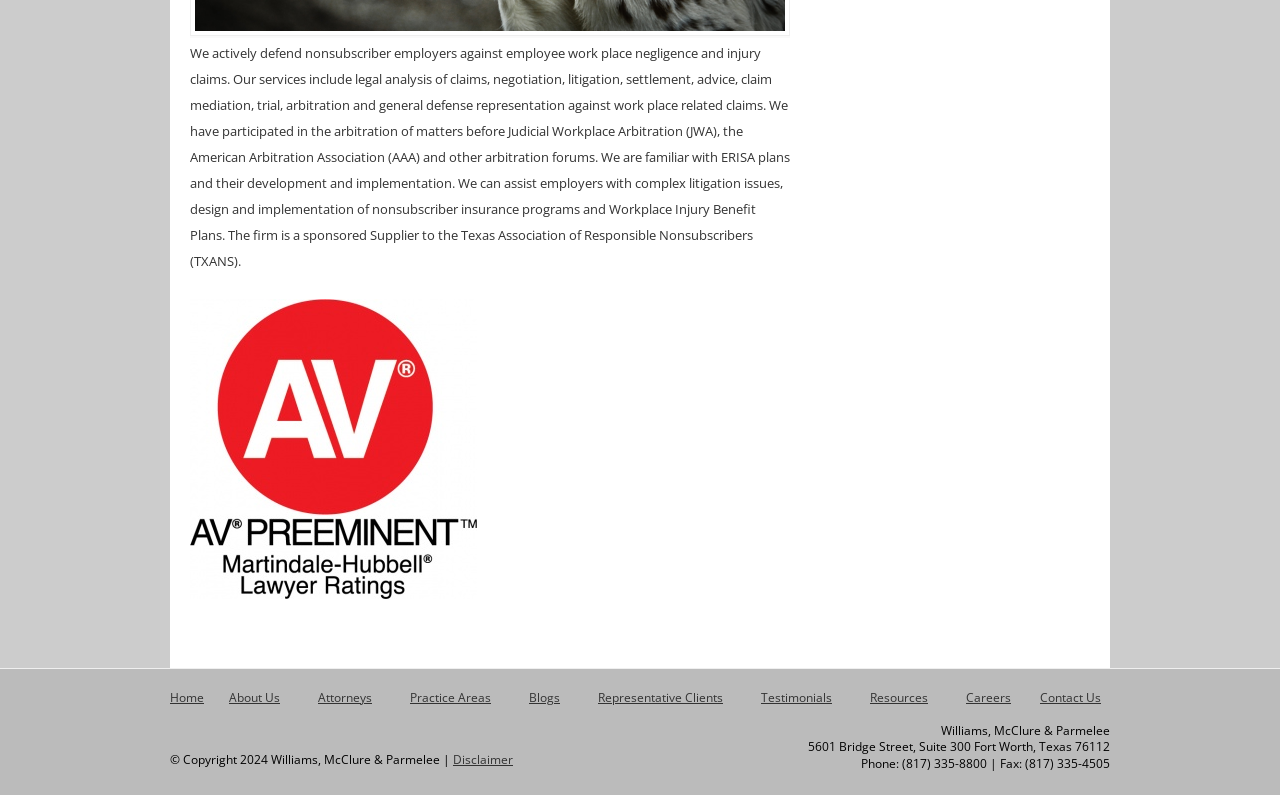Identify the bounding box coordinates for the UI element described as: "Representative Clients".

[0.467, 0.866, 0.565, 0.886]